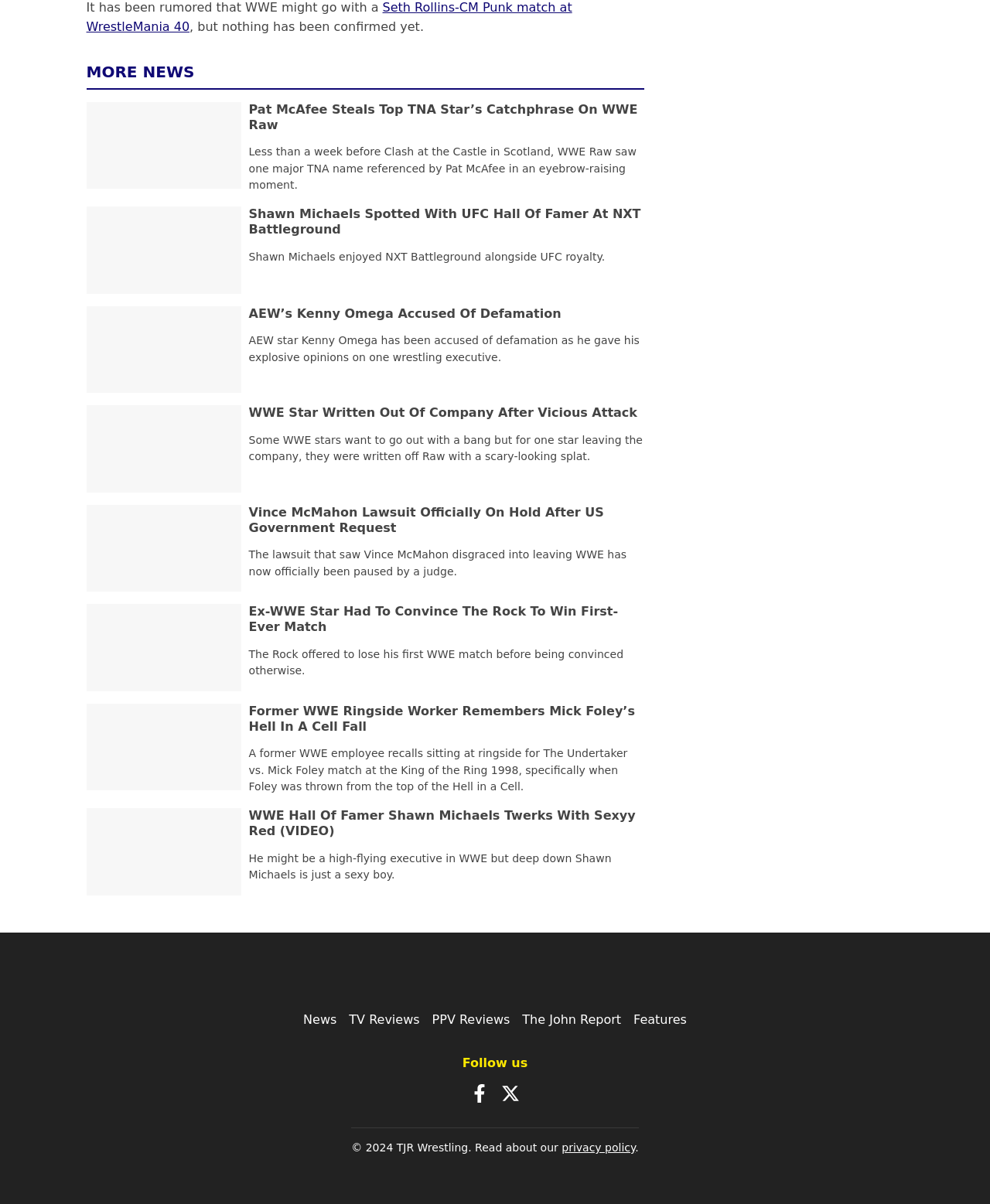Please find and report the bounding box coordinates of the element to click in order to perform the following action: "Click on 'MORE NEWS'". The coordinates should be expressed as four float numbers between 0 and 1, in the format [left, top, right, bottom].

[0.087, 0.051, 0.196, 0.068]